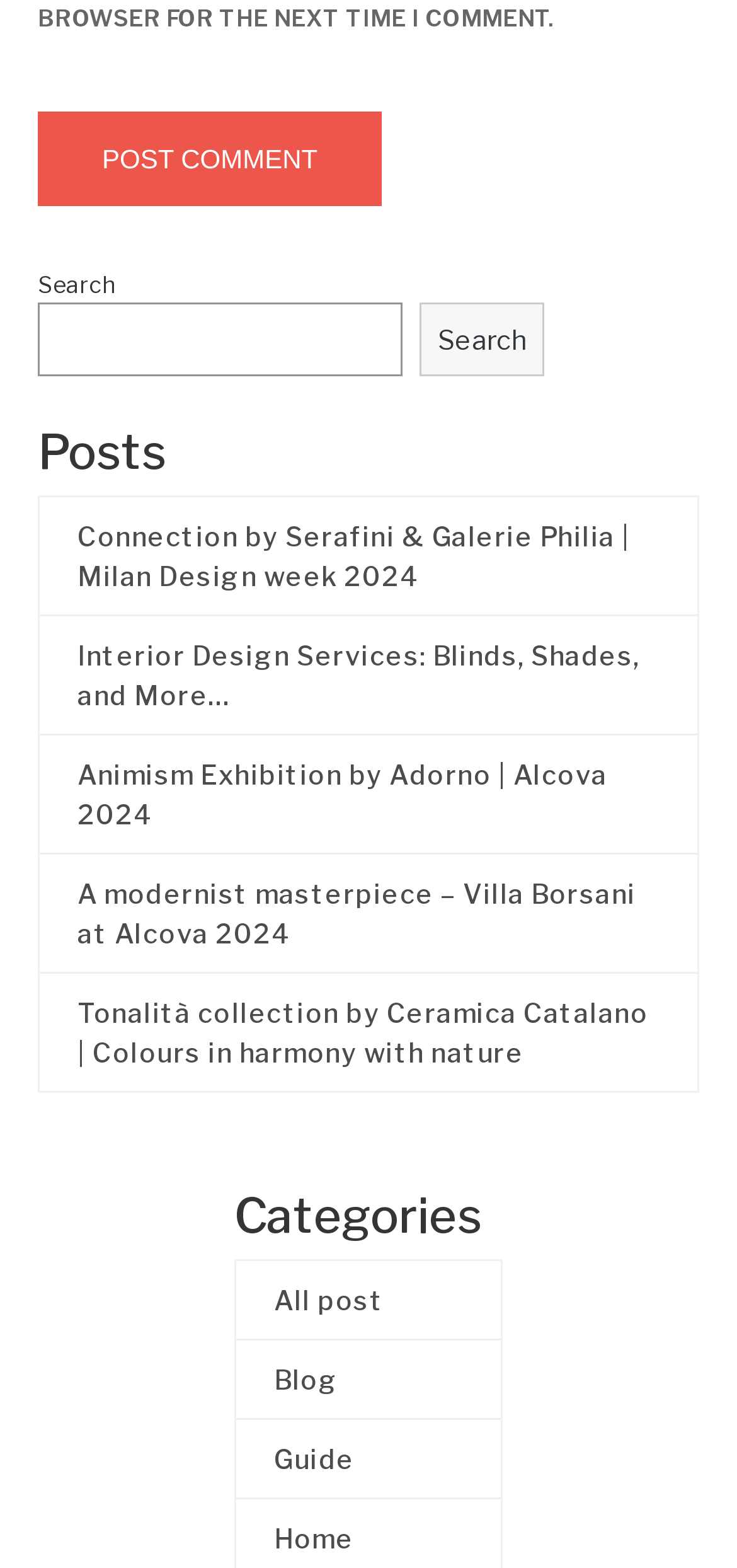Please reply with a single word or brief phrase to the question: 
Is there a 'Post Comment' button?

Yes